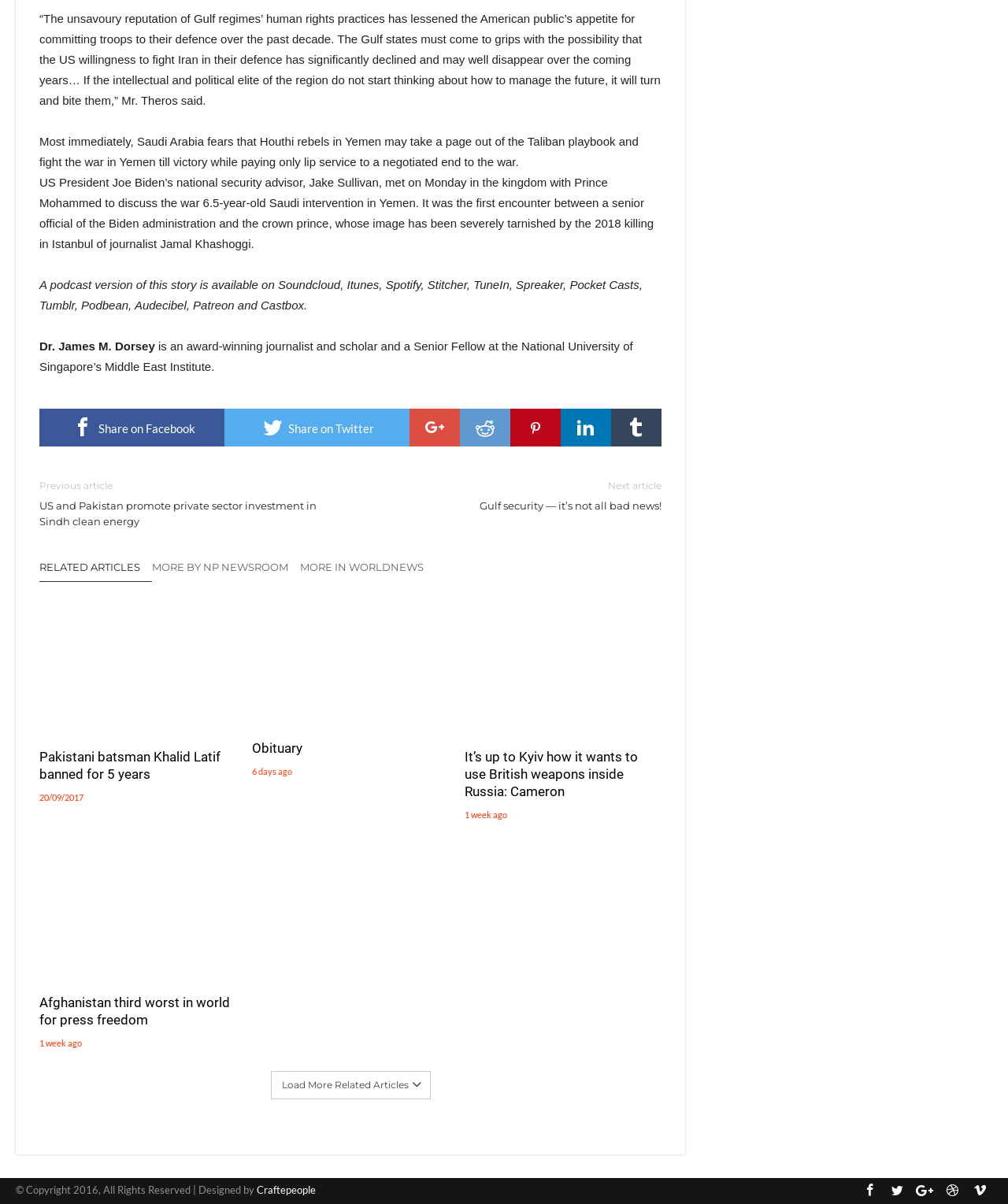From the given element description: "Craftepeople", find the bounding box for the UI element. Provide the coordinates as four float numbers between 0 and 1, in the order [left, top, right, bottom].

[0.255, 0.983, 0.313, 0.994]